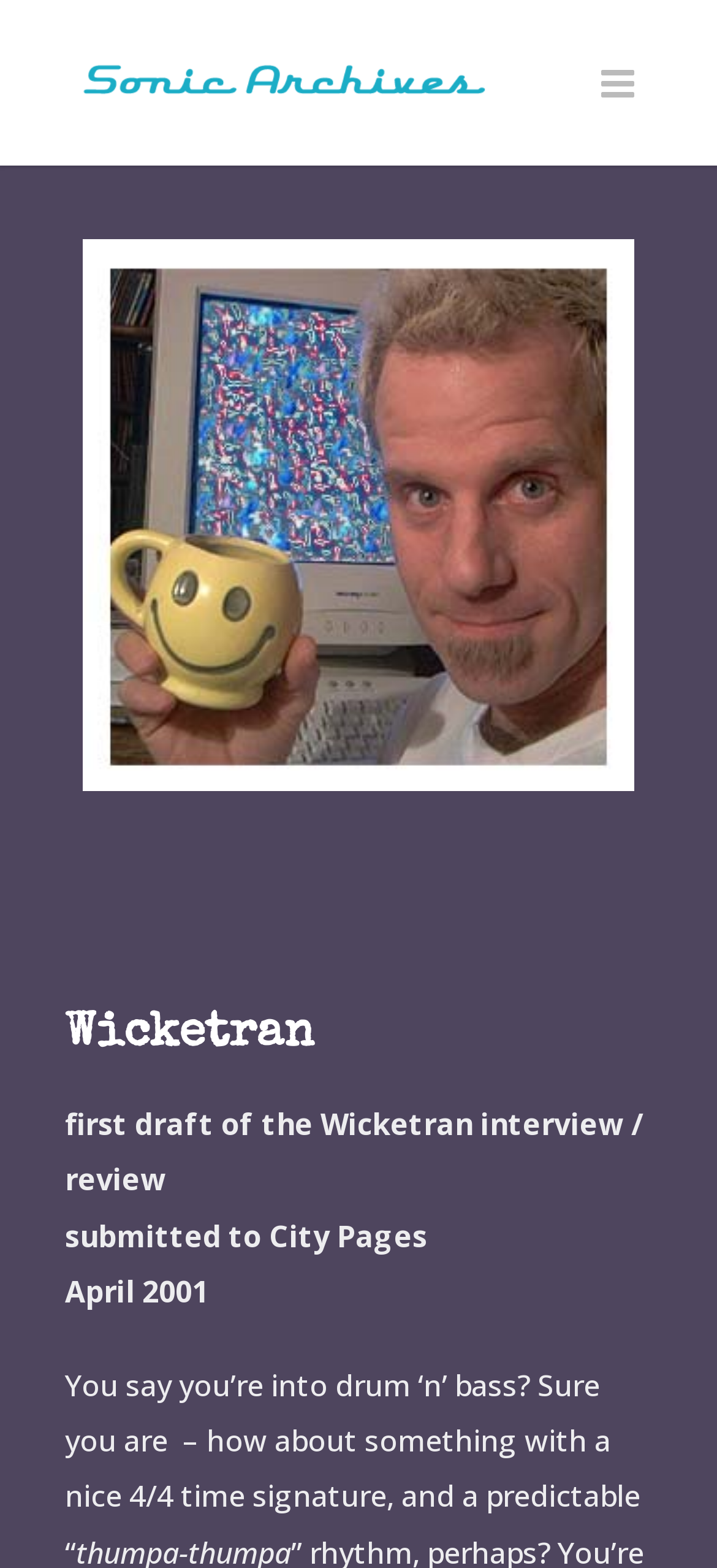What is the publication where the interview was submitted?
Give a one-word or short phrase answer based on the image.

City Pages